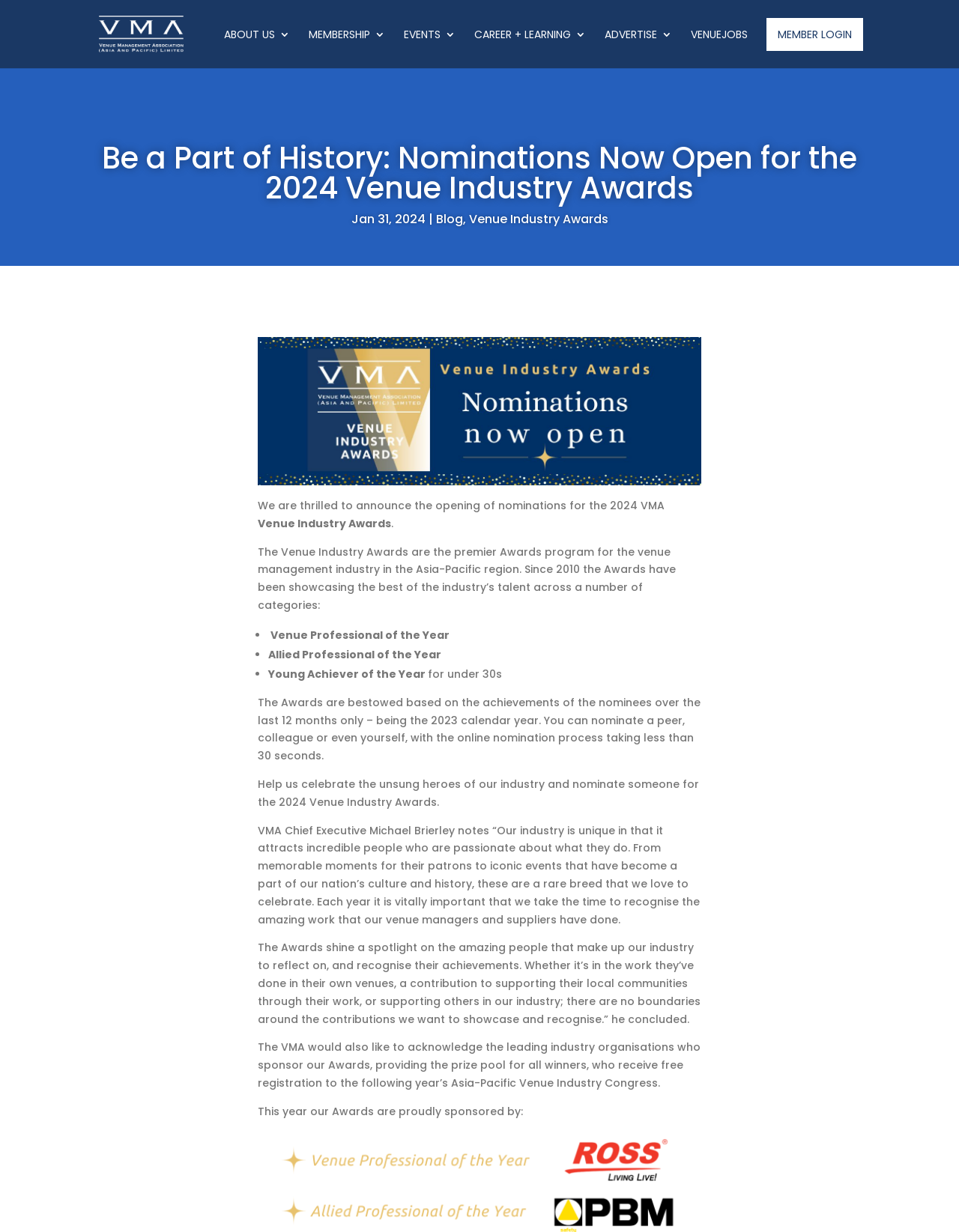Find the bounding box coordinates of the clickable area required to complete the following action: "Click on VMA link".

[0.103, 0.021, 0.218, 0.033]